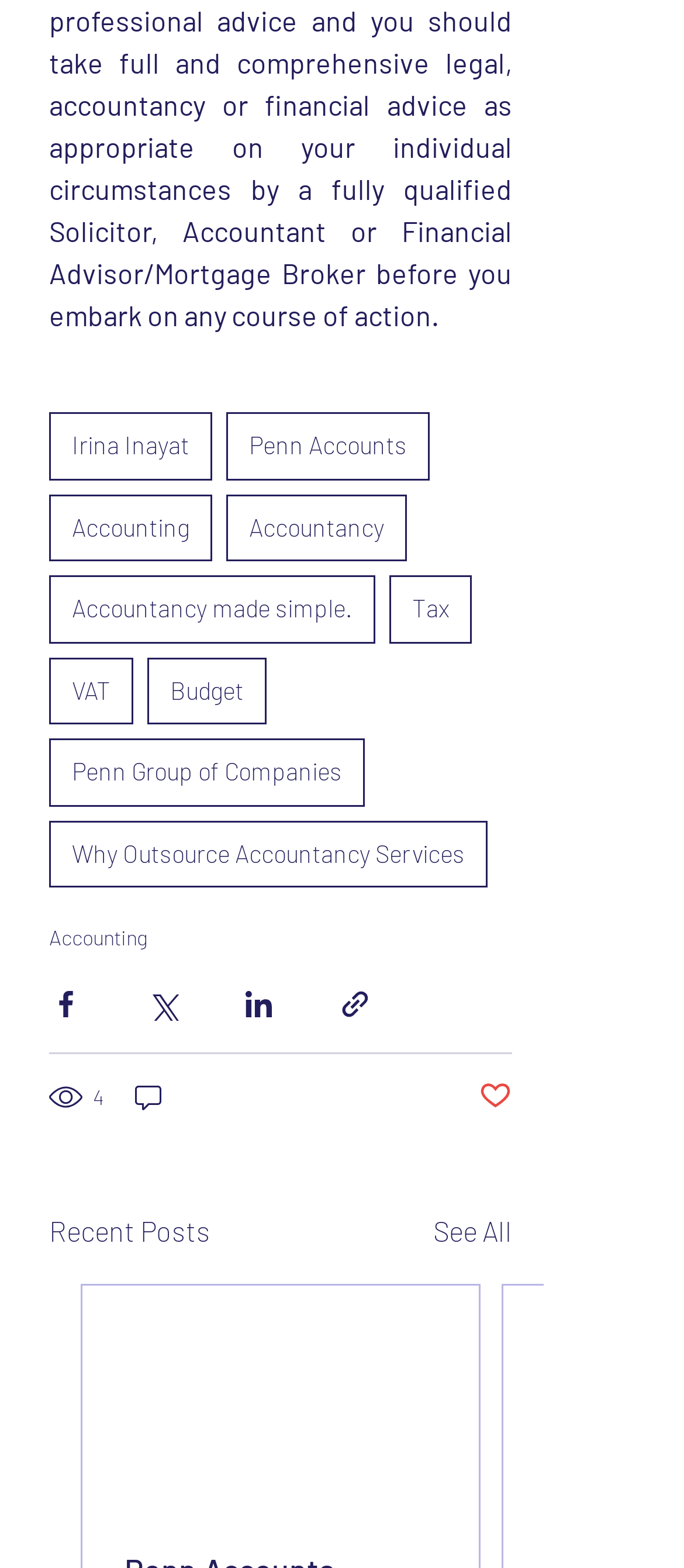What is the name of the person mentioned in the navigation?
Please provide a detailed answer to the question.

The navigation section has a link with the text 'Irina Inayat', which suggests that it is the name of a person.